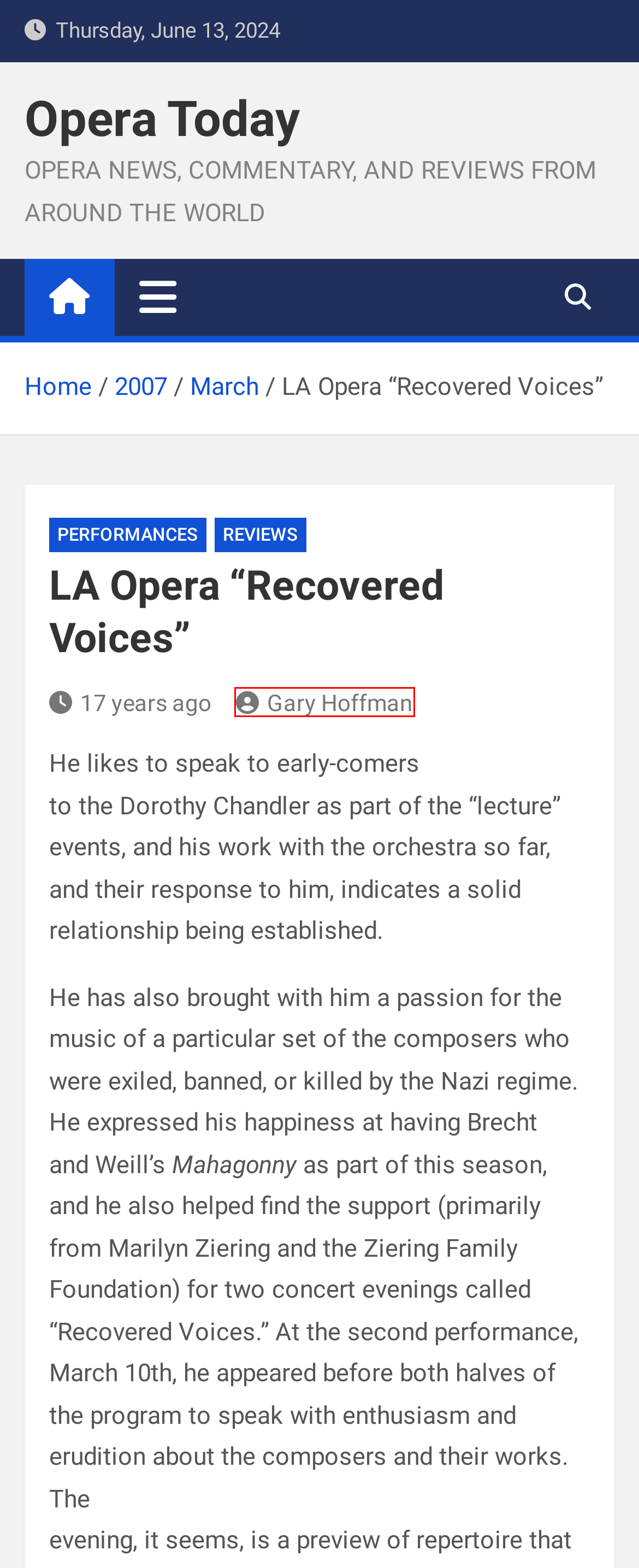Take a look at the provided webpage screenshot featuring a red bounding box around an element. Select the most appropriate webpage description for the page that loads after clicking on the element inside the red bounding box. Here are the candidates:
A. March 2007 – Opera Today
B. Die Zauberflöte in San Francisco – Opera Today
C. Gary Hoffman – Opera Today
D. Performances – Opera Today
E. Staged Operas – Opera Today
F. Opera Today – OPERA NEWS, COMMENTARY, AND REVIEWS FROM AROUND THE WORLD
G. Reviews – Opera Today
H. 2007 – Opera Today

C